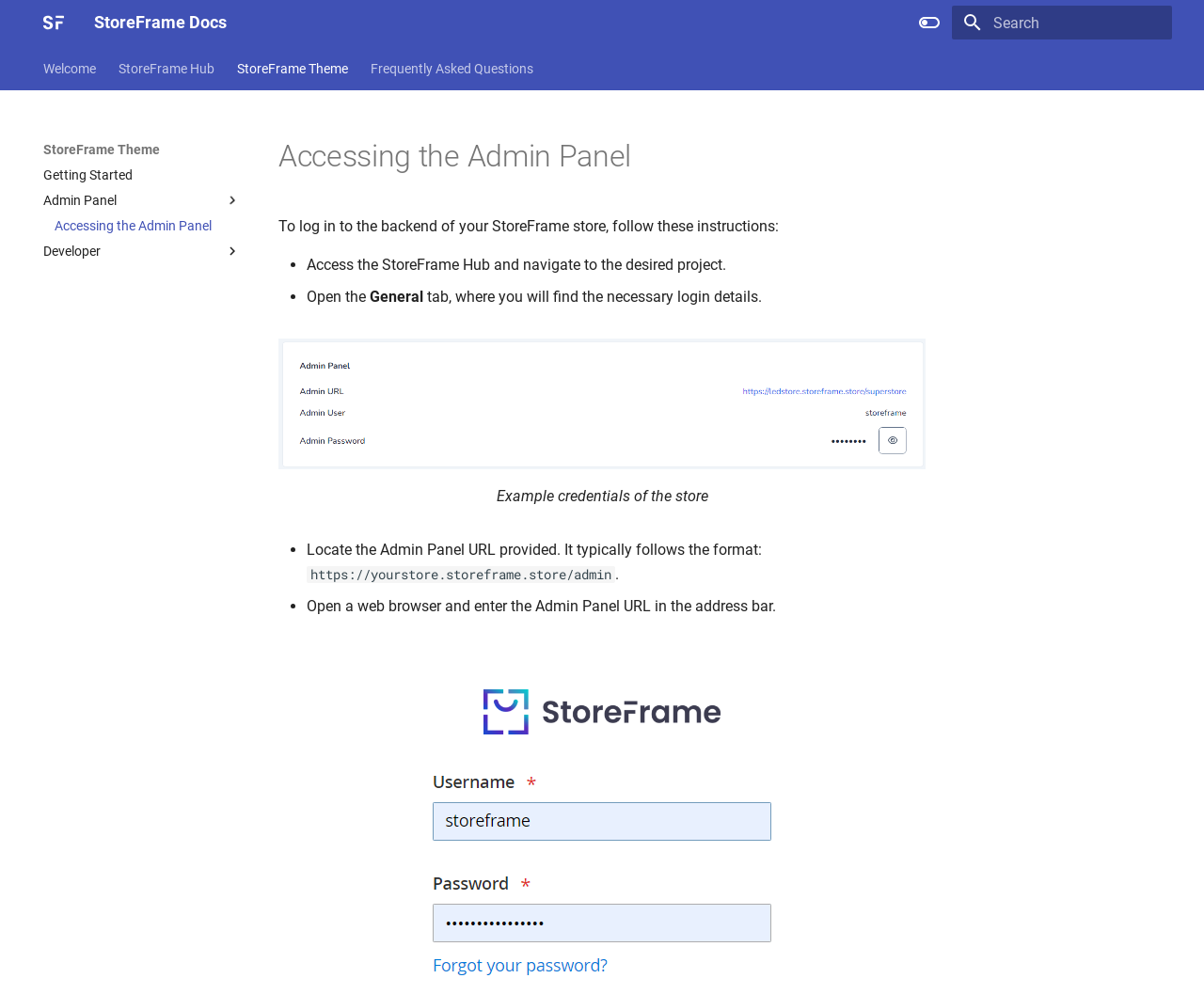Please provide a short answer using a single word or phrase for the question:
What is the 'StoreFrame Hub' link for?

To navigate to the desired project